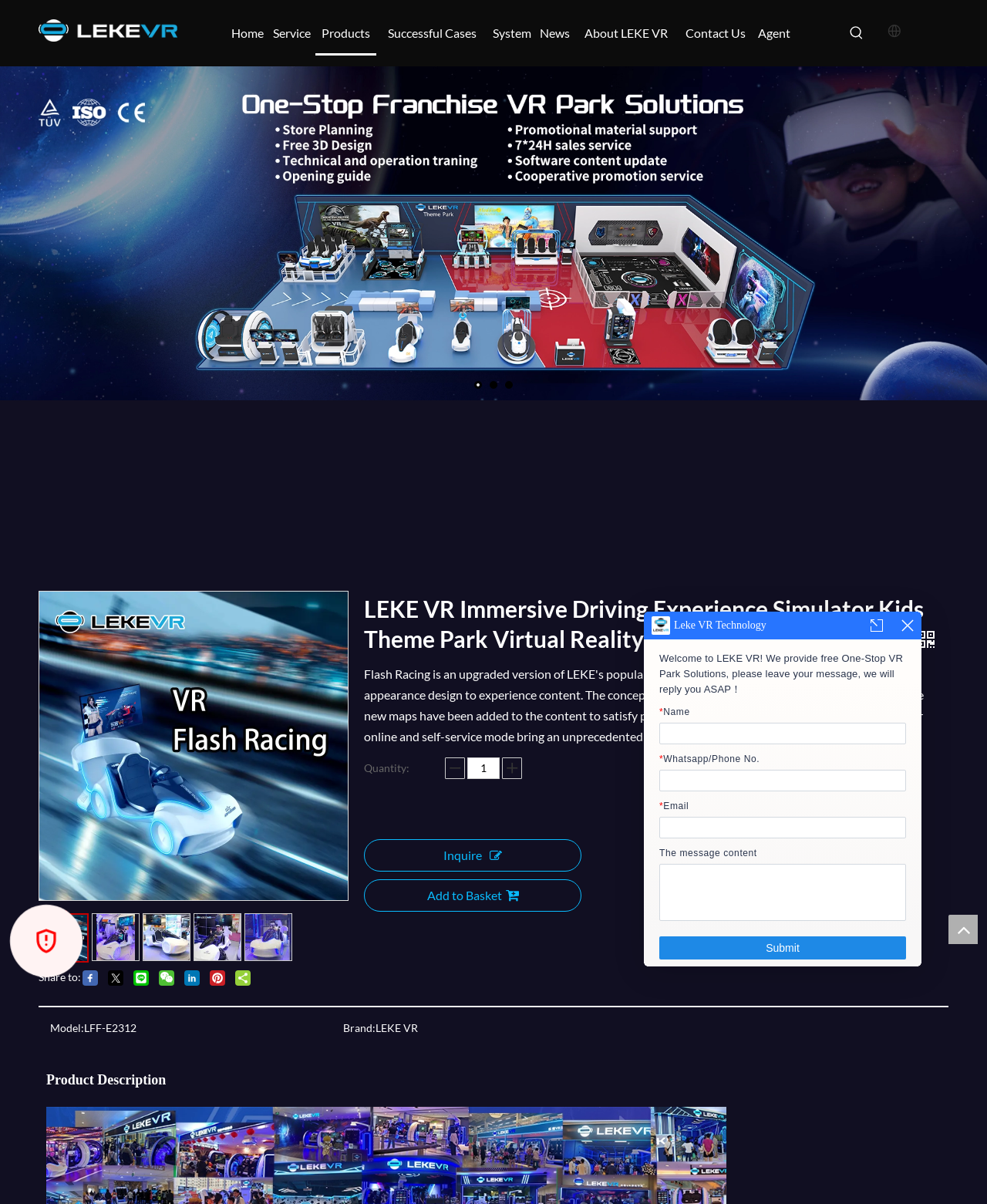What is the name of the product?
Using the image, give a concise answer in the form of a single word or short phrase.

LEKE VR Immersive Driving Experience Simulator